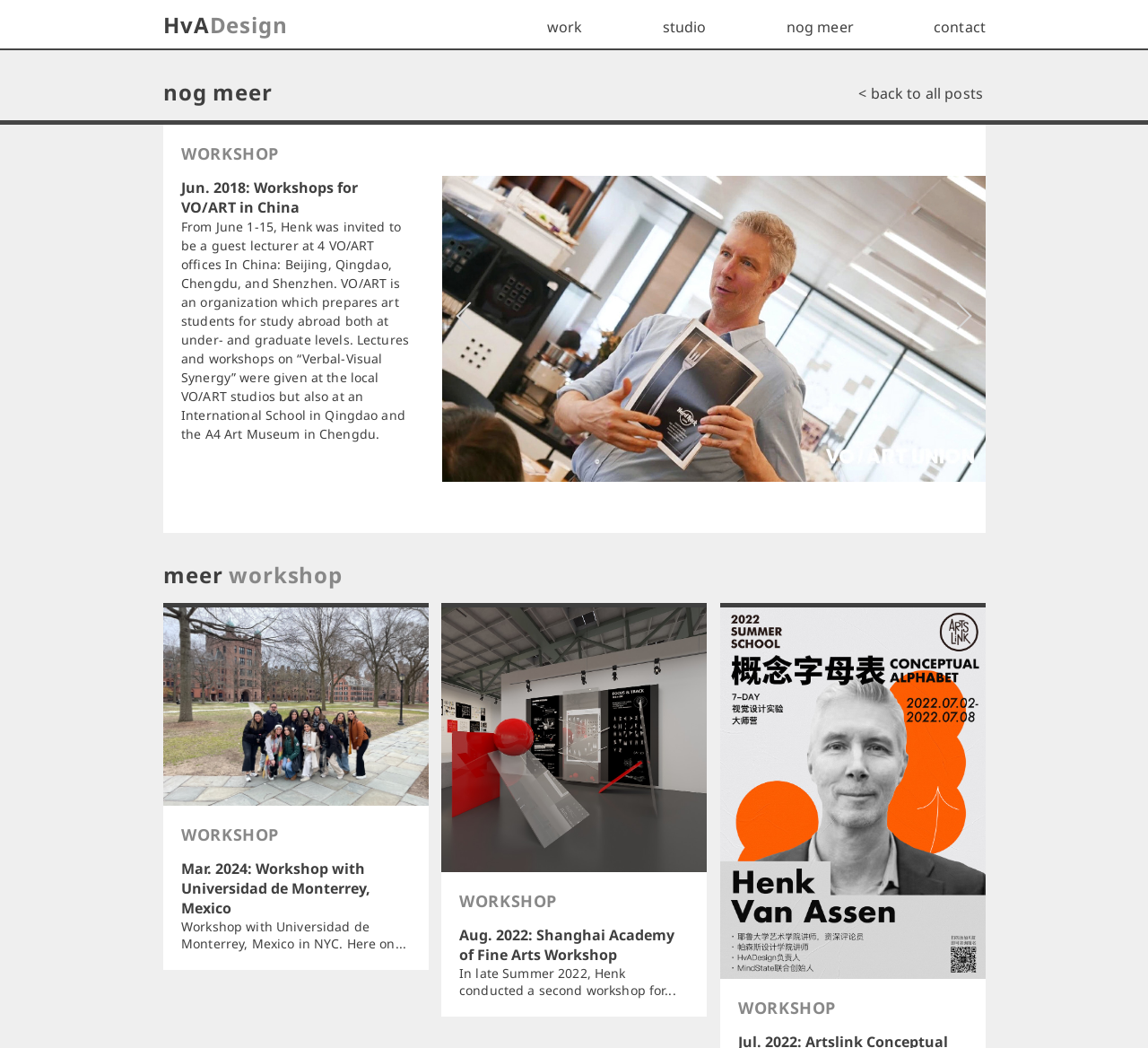Provide the bounding box for the UI element matching this description: "< back to all posts".

[0.748, 0.081, 0.856, 0.099]